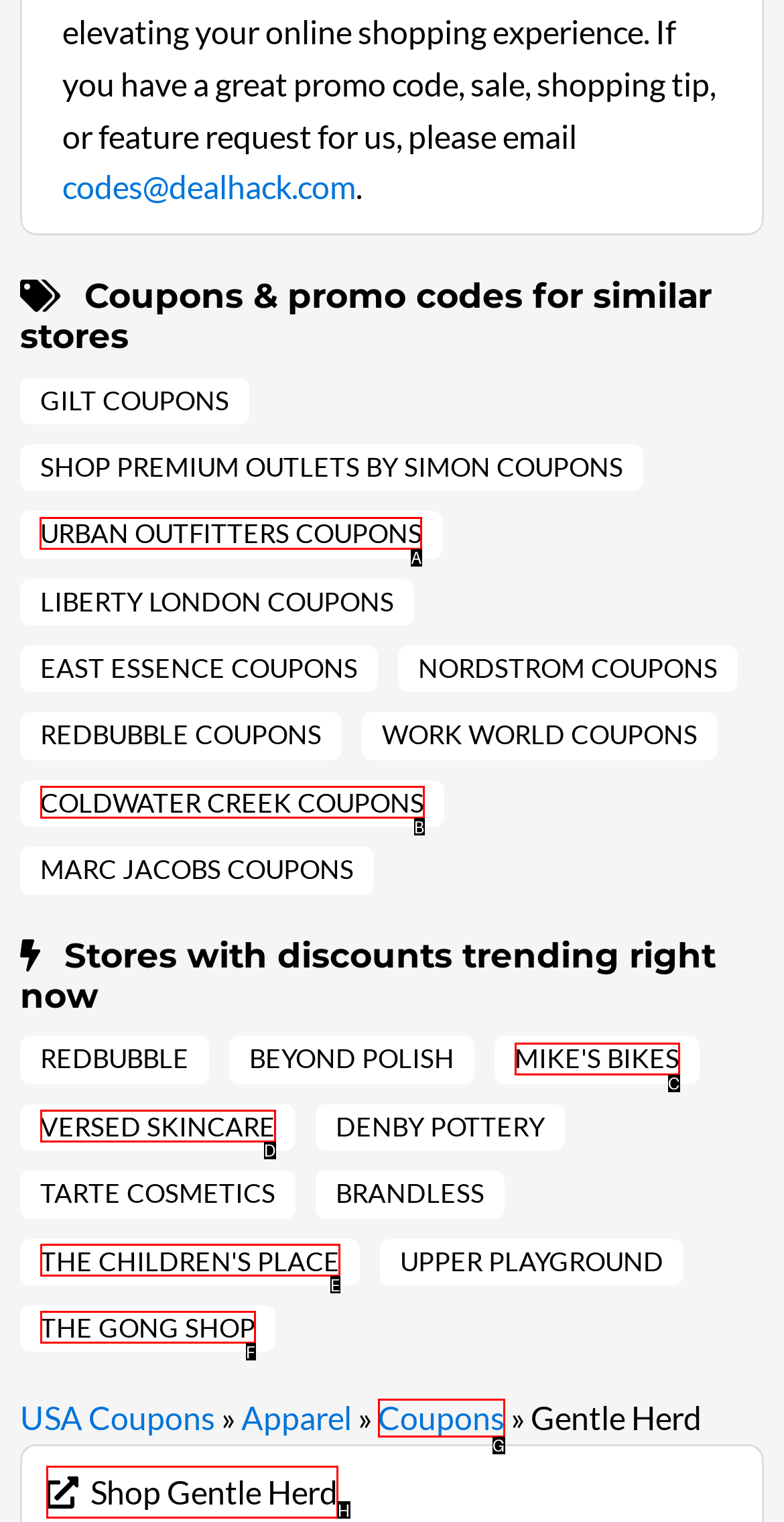To perform the task "View coupons for URBAN OUTFITTERS", which UI element's letter should you select? Provide the letter directly.

A